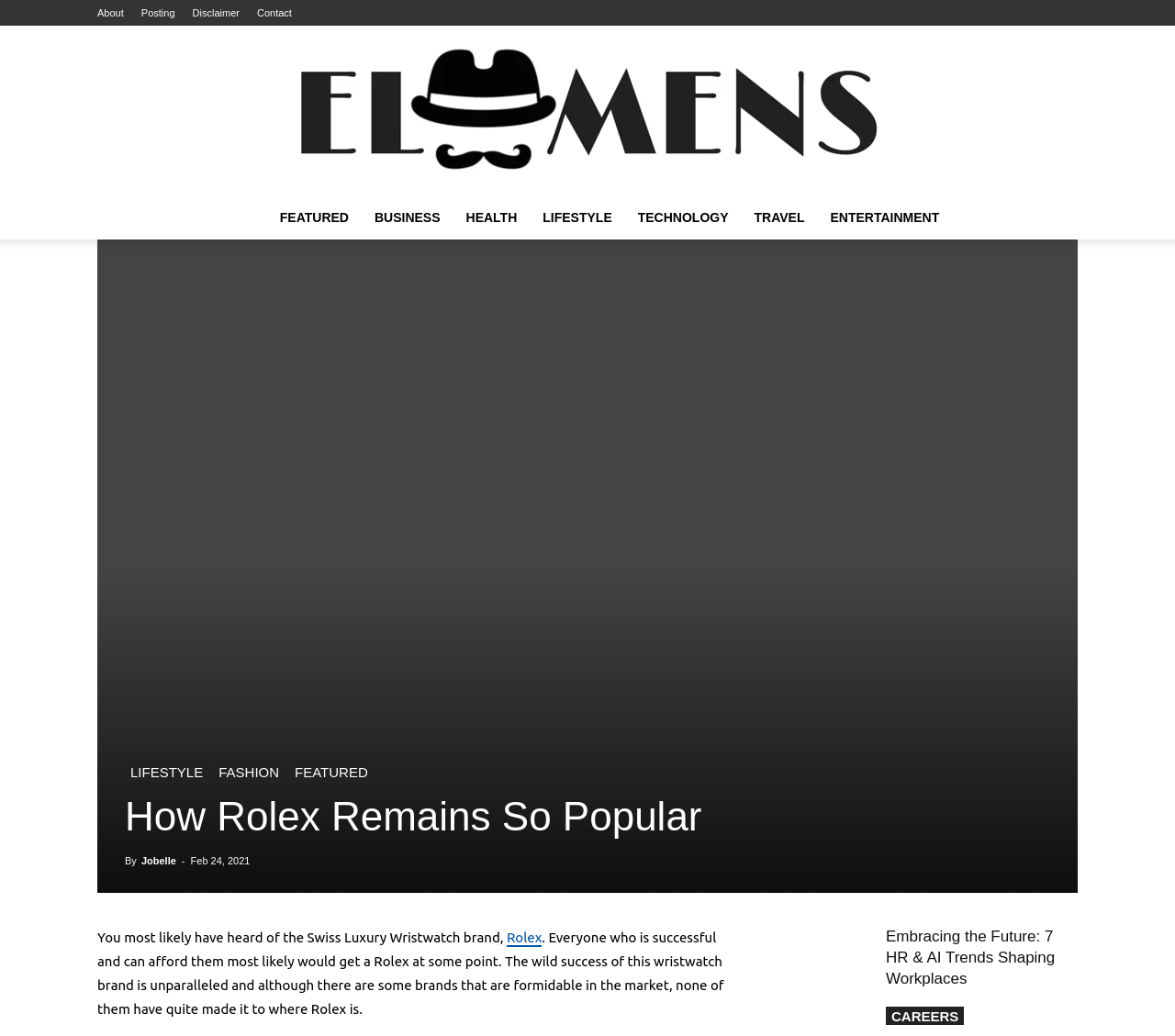What is the brand being discussed?
Please provide a single word or phrase as your answer based on the image.

Rolex